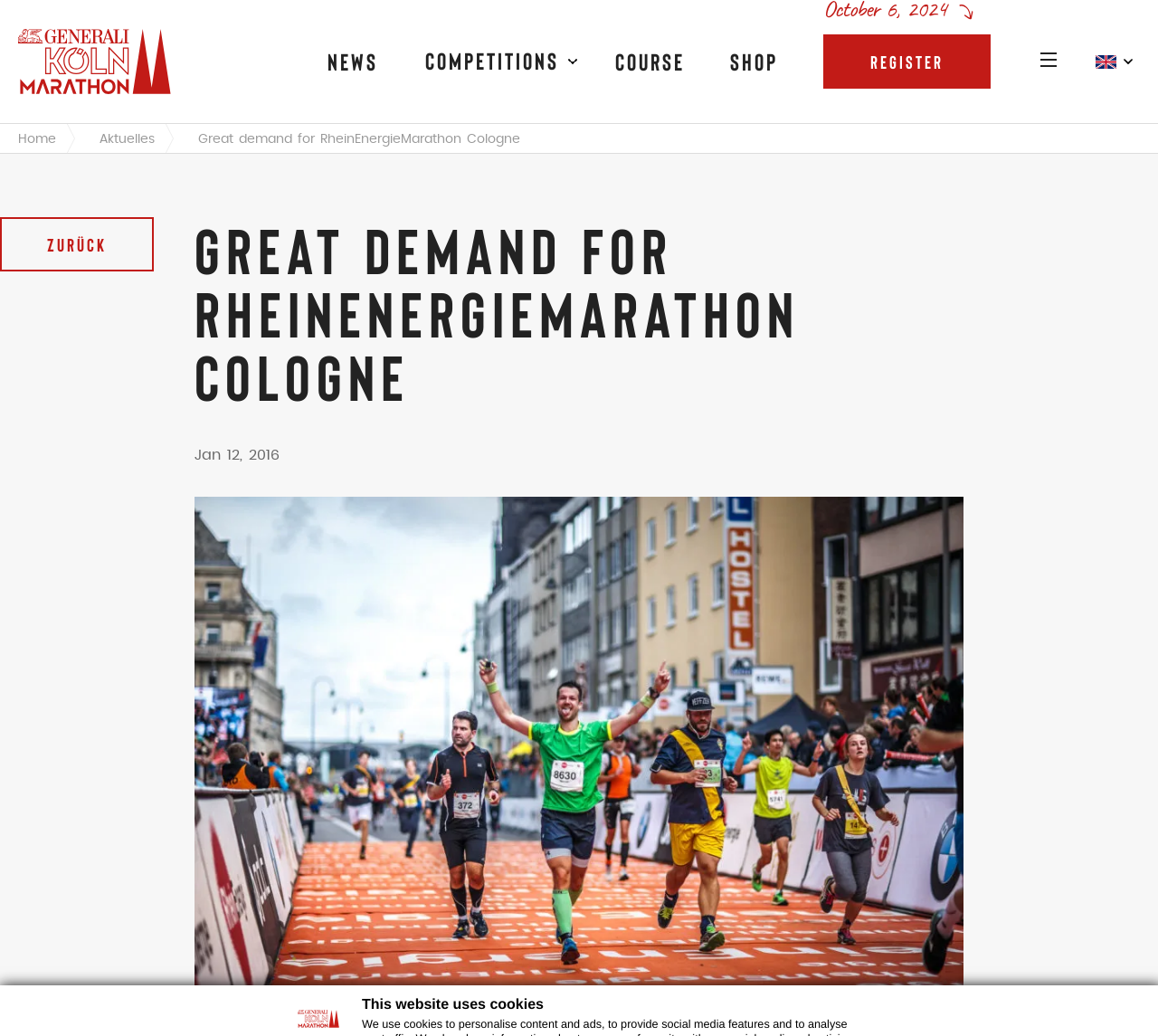Determine the bounding box coordinates of the clickable area required to perform the following instruction: "Click Register". The coordinates should be represented as four float numbers between 0 and 1: [left, top, right, bottom].

[0.711, 0.033, 0.855, 0.086]